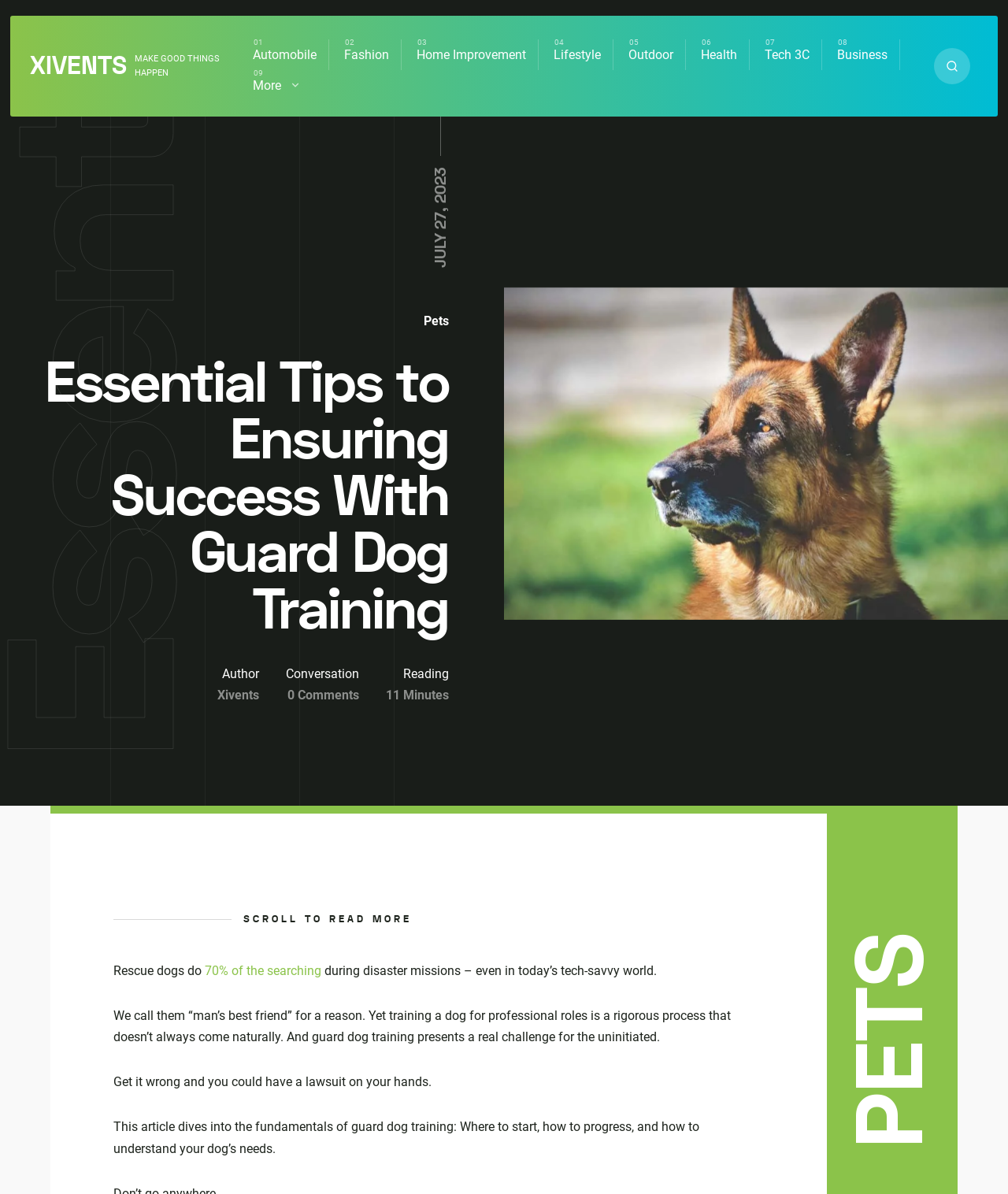What percentage of rescue dogs are involved in disaster missions?
Can you give a detailed and elaborate answer to the question?

The article states that '70% of the searching' rescue dogs are involved in disaster missions, which suggests that a significant proportion of rescue dogs are engaged in this type of work.